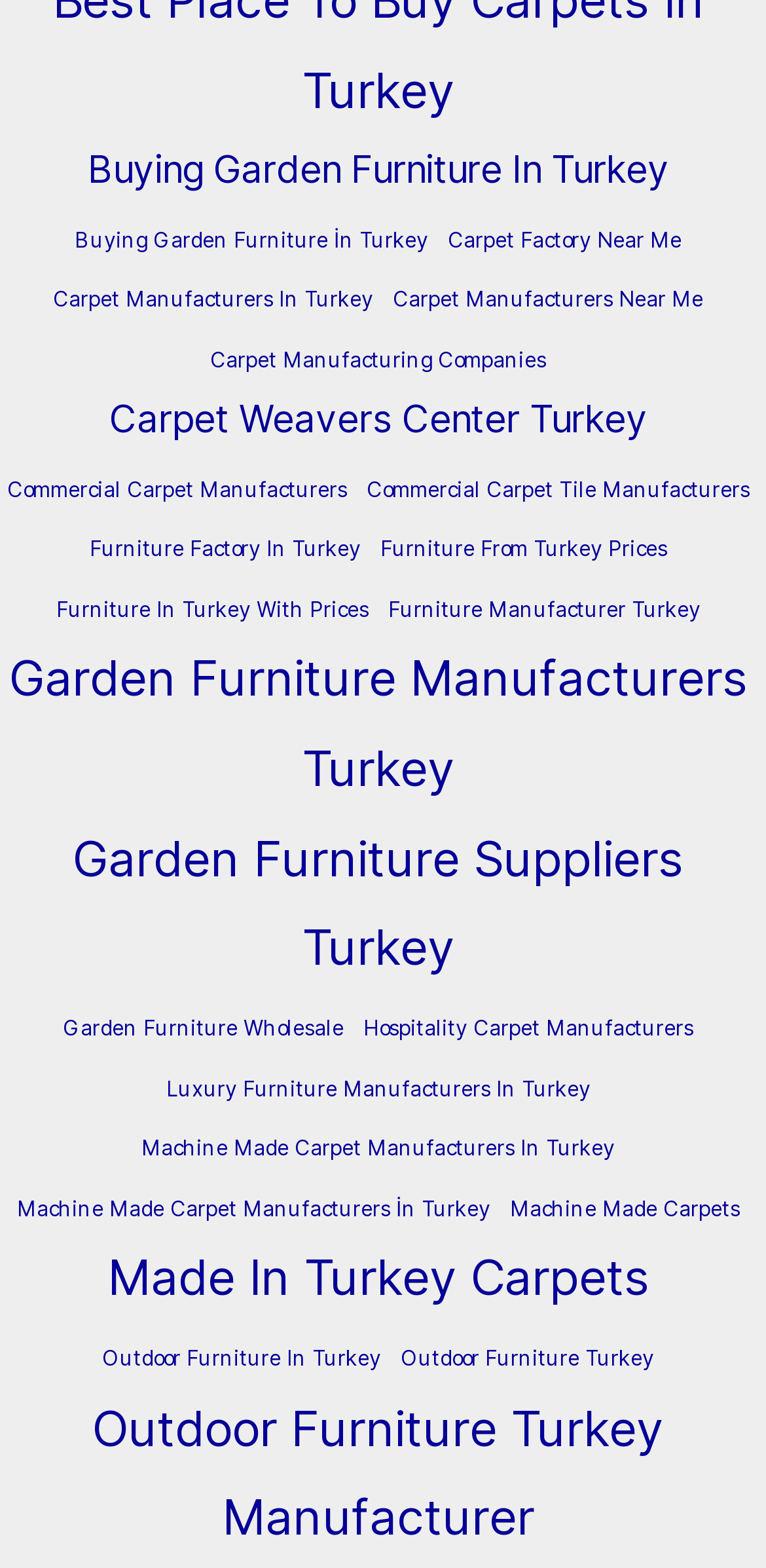Answer succinctly with a single word or phrase:
What type of furniture is mentioned in the first link?

Garden Furniture